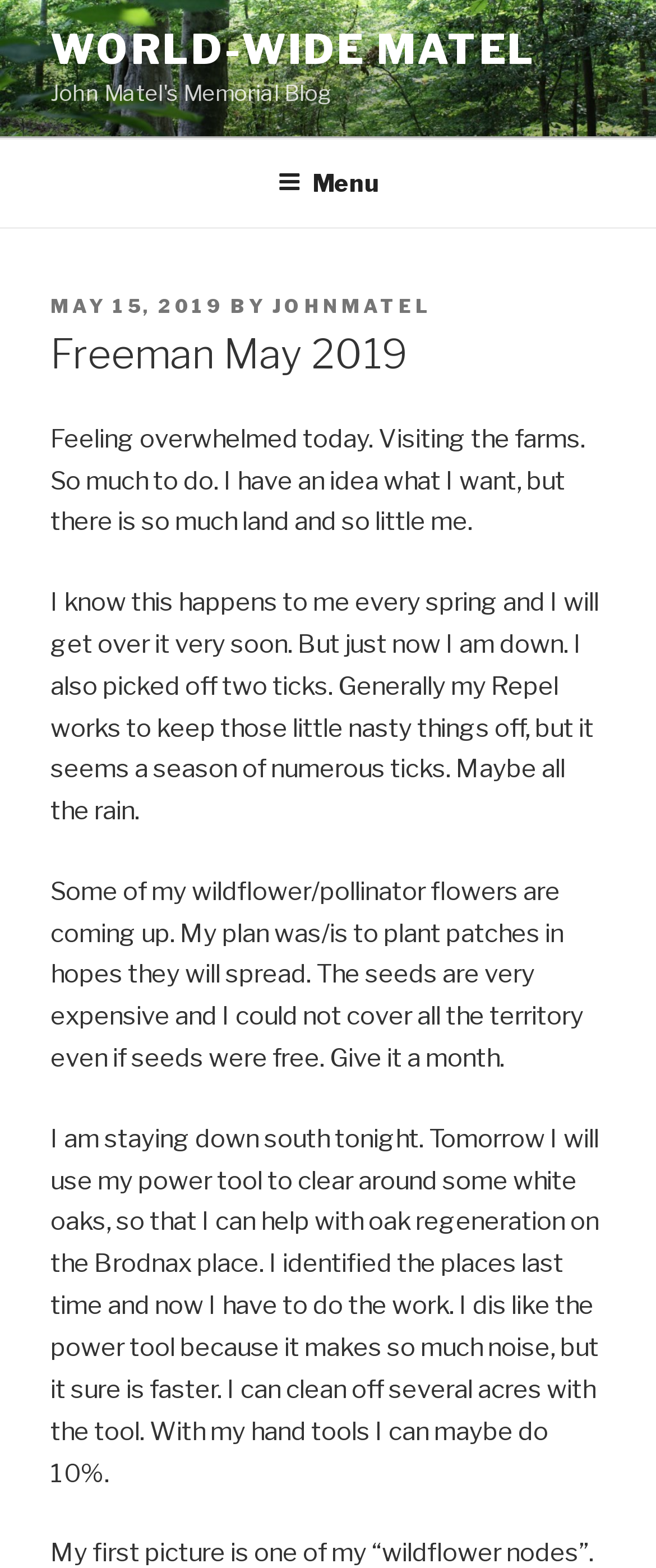Give a detailed account of the webpage.

The webpage appears to be a personal blog or journal entry from May 2019. At the top, there is a link to "WORLD-WIDE MATEL" and a navigation menu labeled "Top Menu" that contains a button to expand or collapse the menu. 

Below the navigation menu, there is a header section that contains the title "Freeman May 2019" and some metadata about the post, including the date "MAY 15, 2019" and the author "JOHNMATEL". 

The main content of the page consists of four paragraphs of text, which describe the author's feelings of being overwhelmed, their plans for planting wildflowers, and their use of power tools to clear land for oak regeneration. The text is written in a personal and reflective tone, with the author sharing their thoughts and experiences.

There are no images on the page. The layout is simple, with a clear hierarchy of headings and paragraphs. The text is arranged in a single column, with the navigation menu and header section at the top.